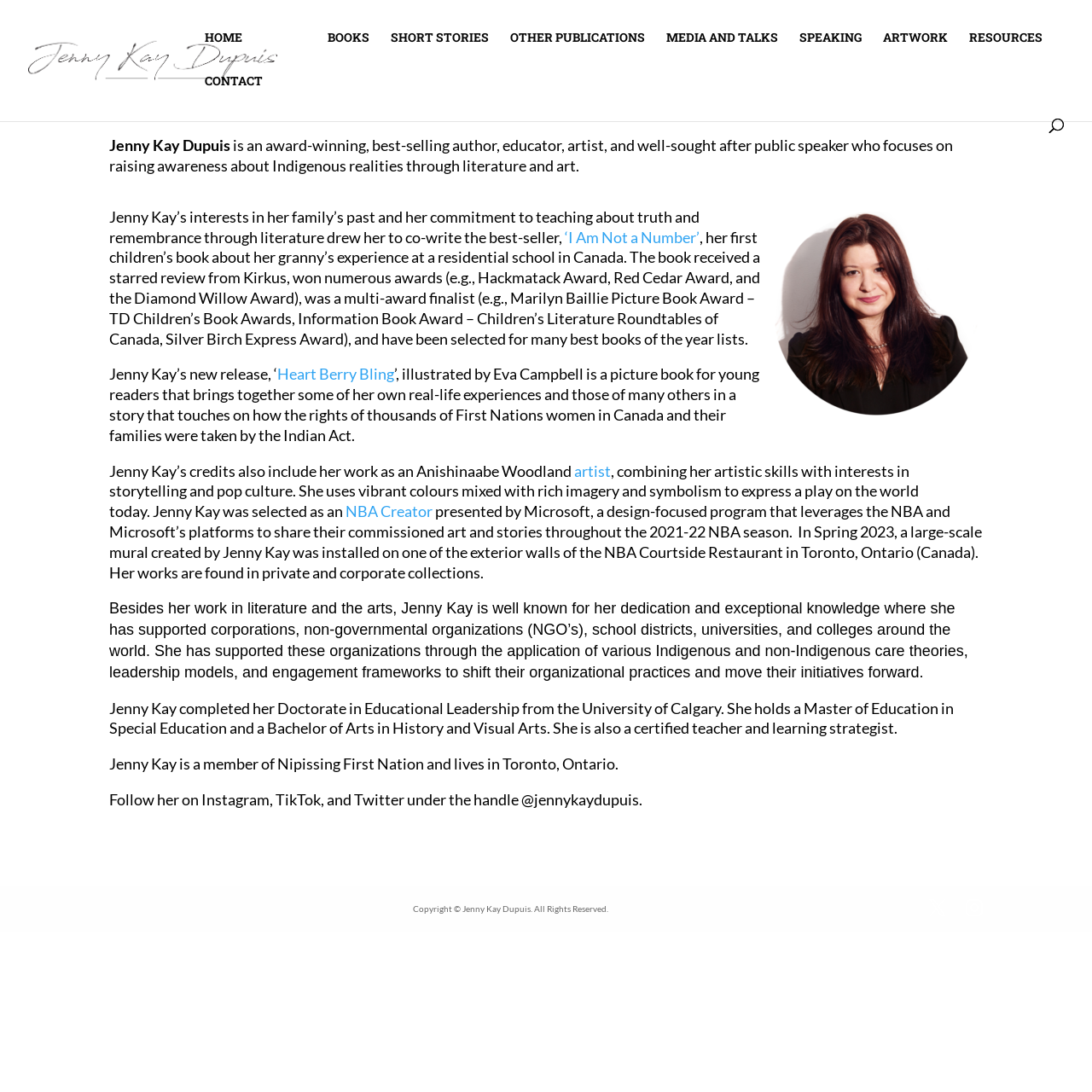Could you determine the bounding box coordinates of the clickable element to complete the instruction: "Click on the HOME link"? Provide the coordinates as four float numbers between 0 and 1, i.e., [left, top, right, bottom].

[0.188, 0.029, 0.222, 0.069]